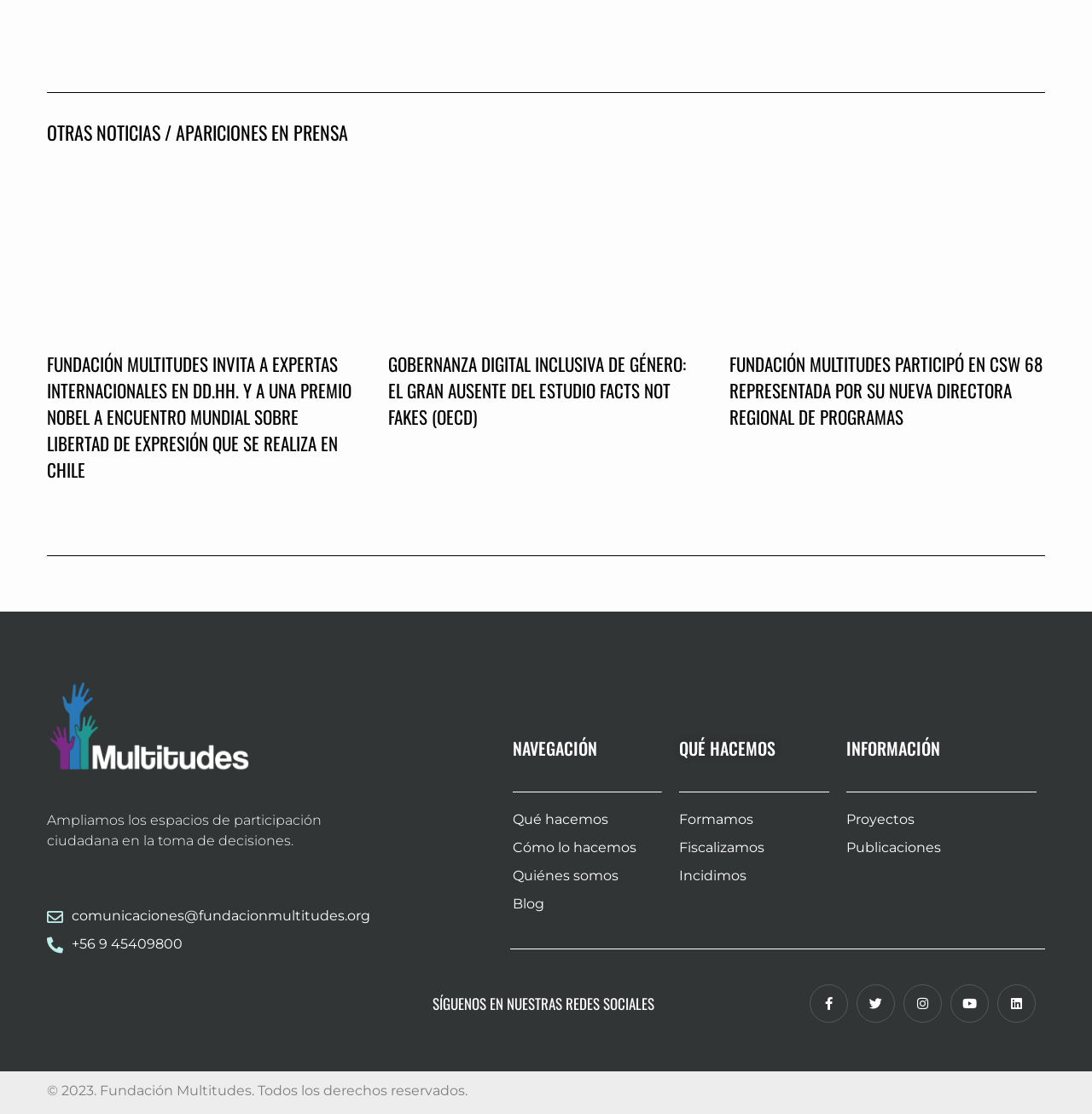What is the purpose of the organization?
Using the picture, provide a one-word or short phrase answer.

Ampliamos los espacios de participación ciudadana en la toma de decisiones